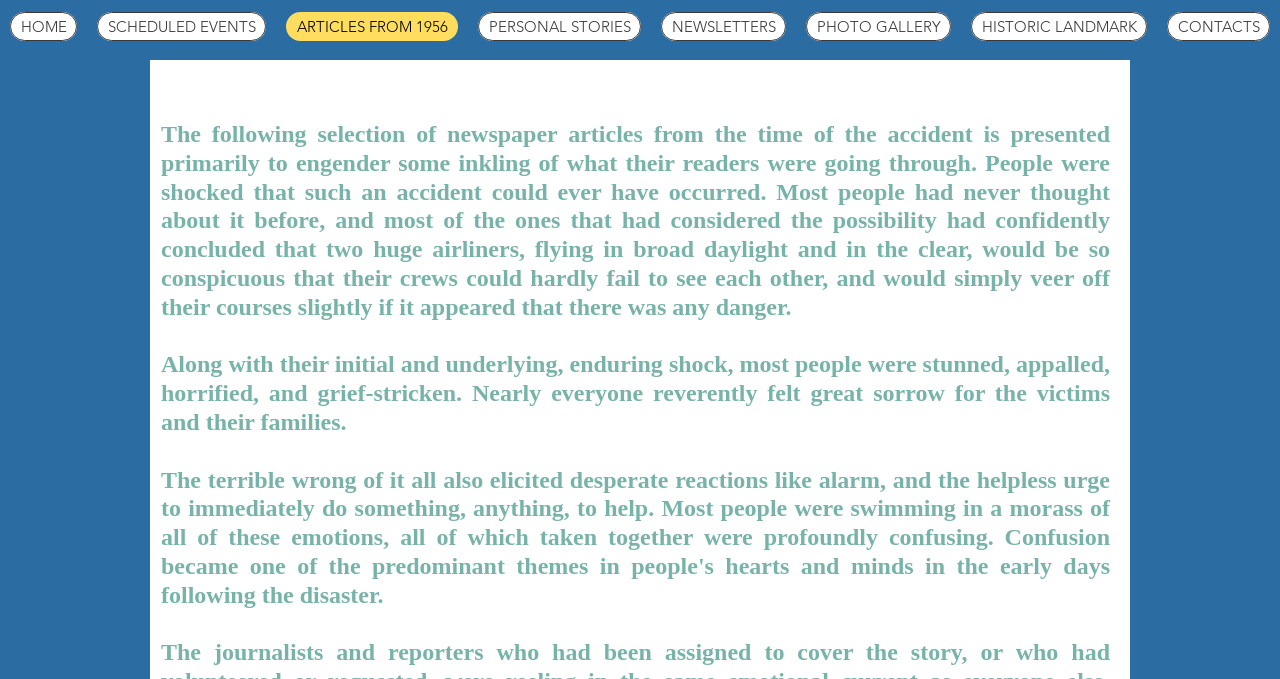Specify the bounding box coordinates of the element's area that should be clicked to execute the given instruction: "Click the link 'French flag'". The coordinates should be four float numbers between 0 and 1, i.e., [left, top, right, bottom].

None